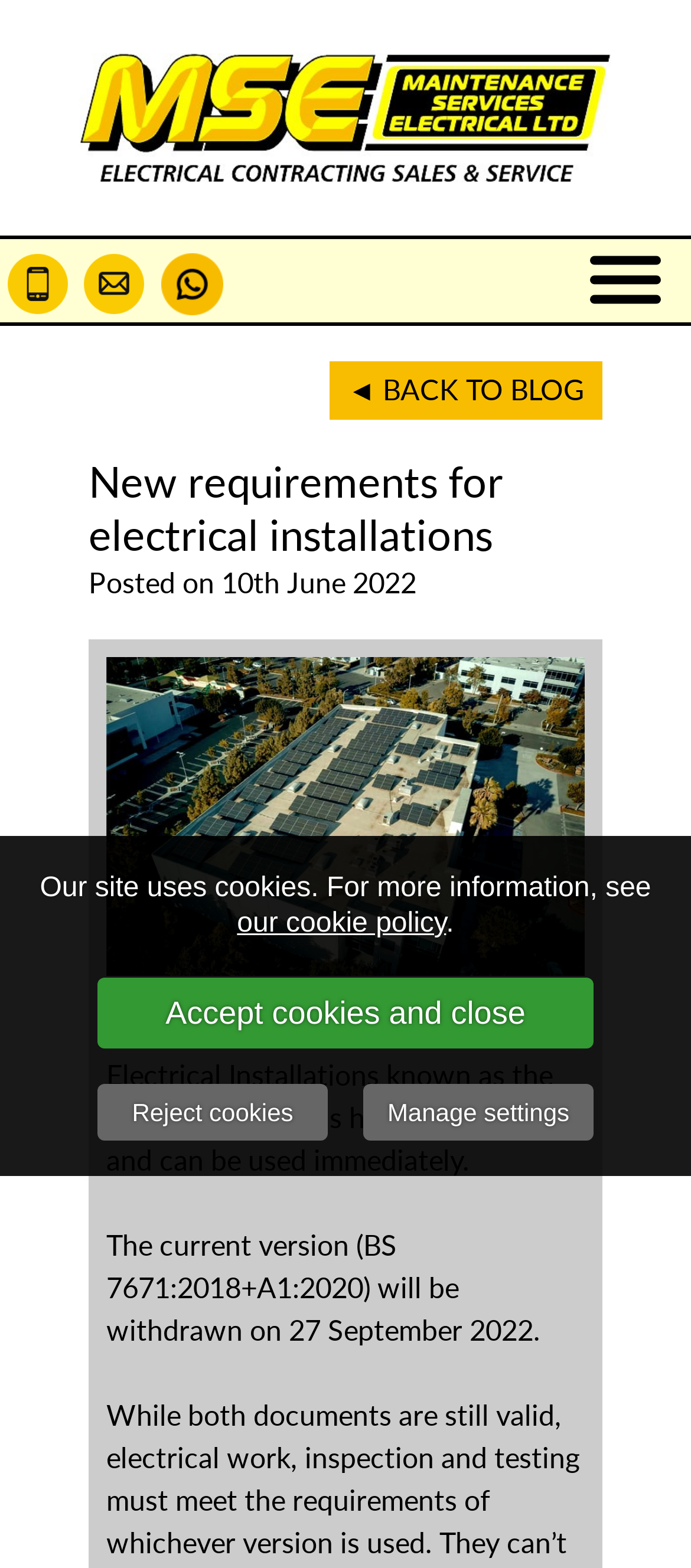When will the current version of the Wiring Regulations be withdrawn? Refer to the image and provide a one-word or short phrase answer.

27 September 2022